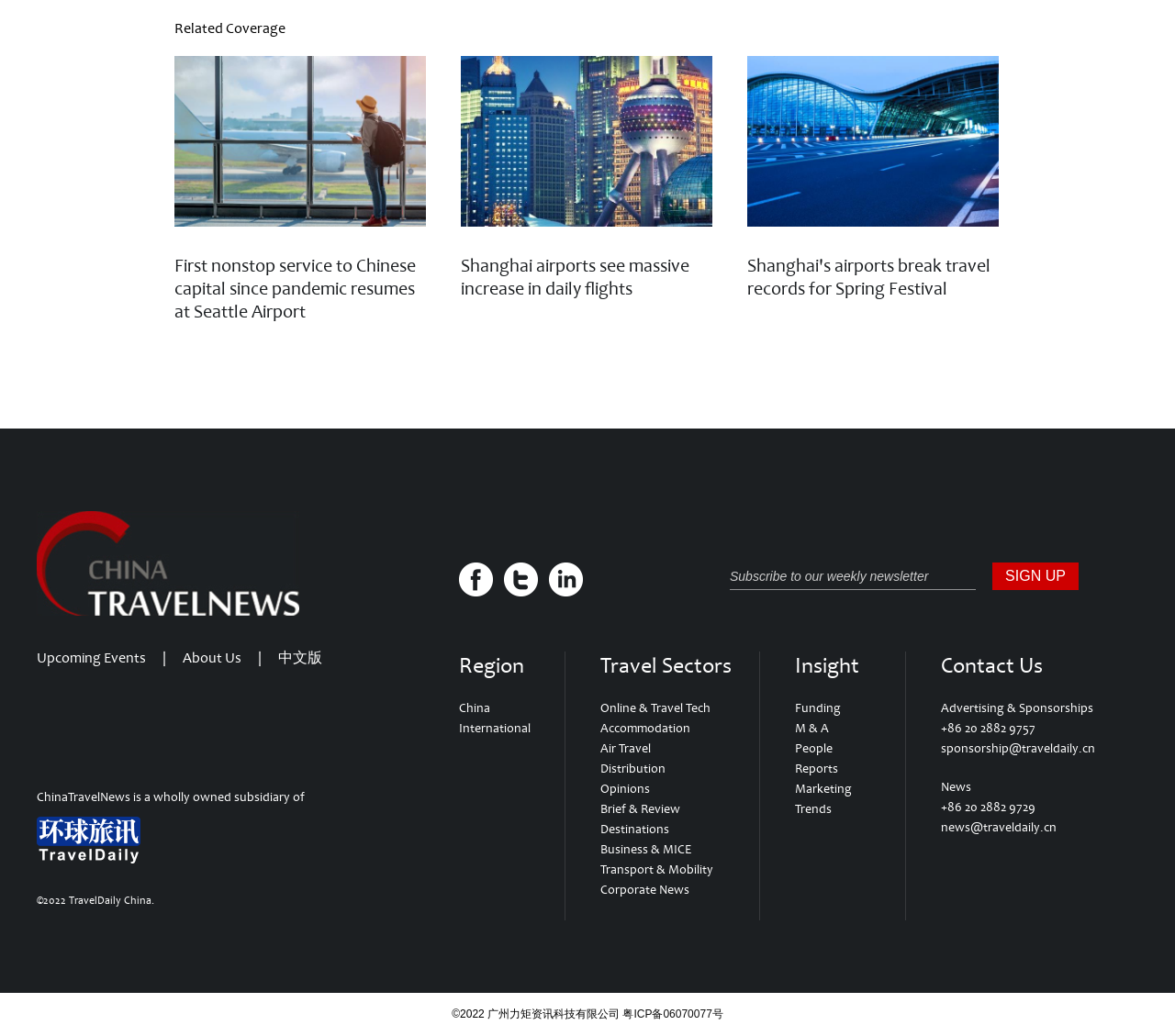Carefully examine the image and provide an in-depth answer to the question: What is the copyright information of the website?

I found a section at the bottom of the webpage with the text '©2022 TravelDaily China.', which suggests that the website is copyrighted by TravelDaily China in 2022.